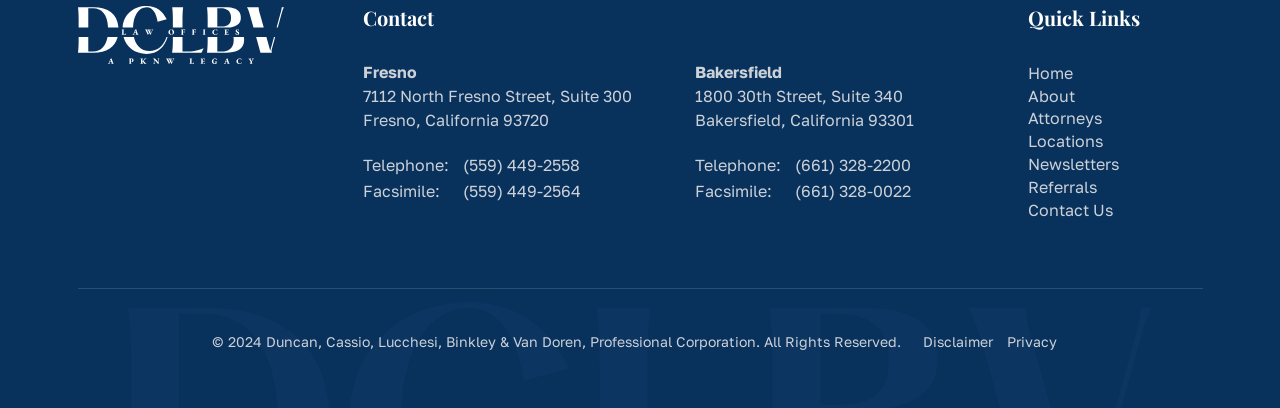Determine the bounding box coordinates for the UI element matching this description: "Print-friendly".

None